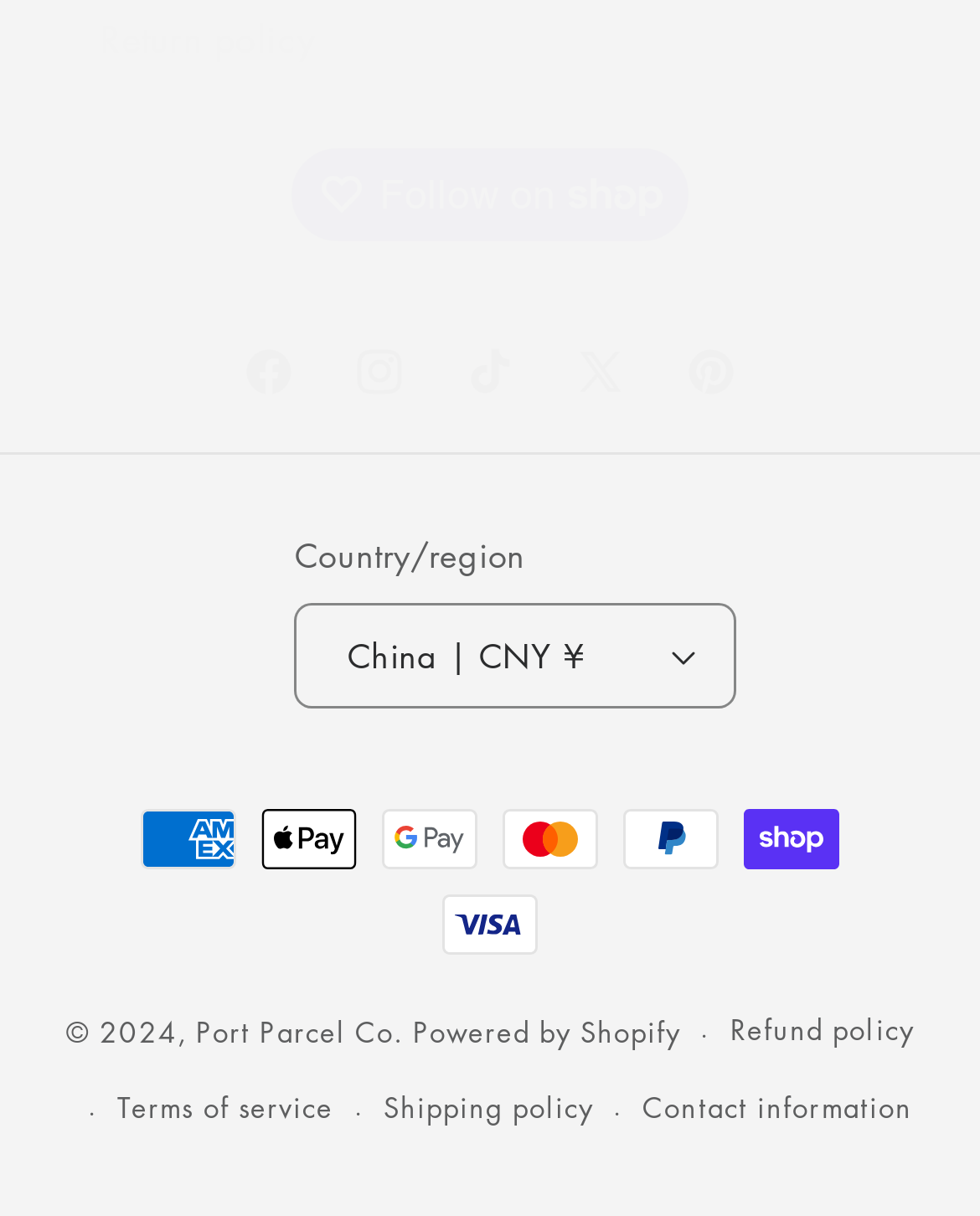Identify the bounding box of the UI element described as follows: "Refund policy". Provide the coordinates as four float numbers in the range of 0 to 1 [left, top, right, bottom].

[0.745, 0.816, 0.932, 0.88]